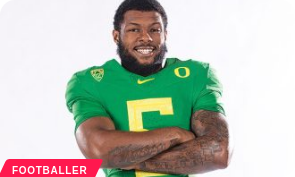What is the label at the bottom of the image?
Please provide a comprehensive answer to the question based on the webpage screenshot.

The label at the bottom of the image is 'FOOTBALLER', which clearly identifies the role of the person in the image, highlighting their profession or activity.